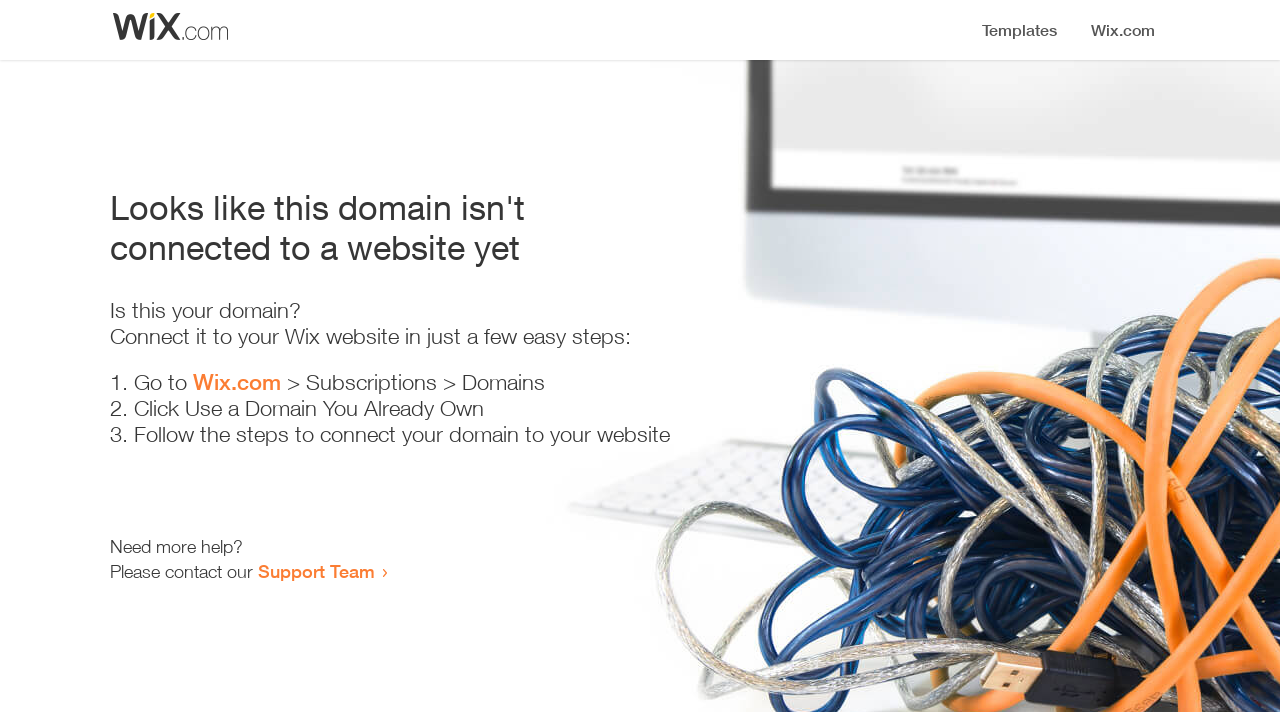What is the status of the domain?
Look at the image and answer with only one word or phrase.

Not connected